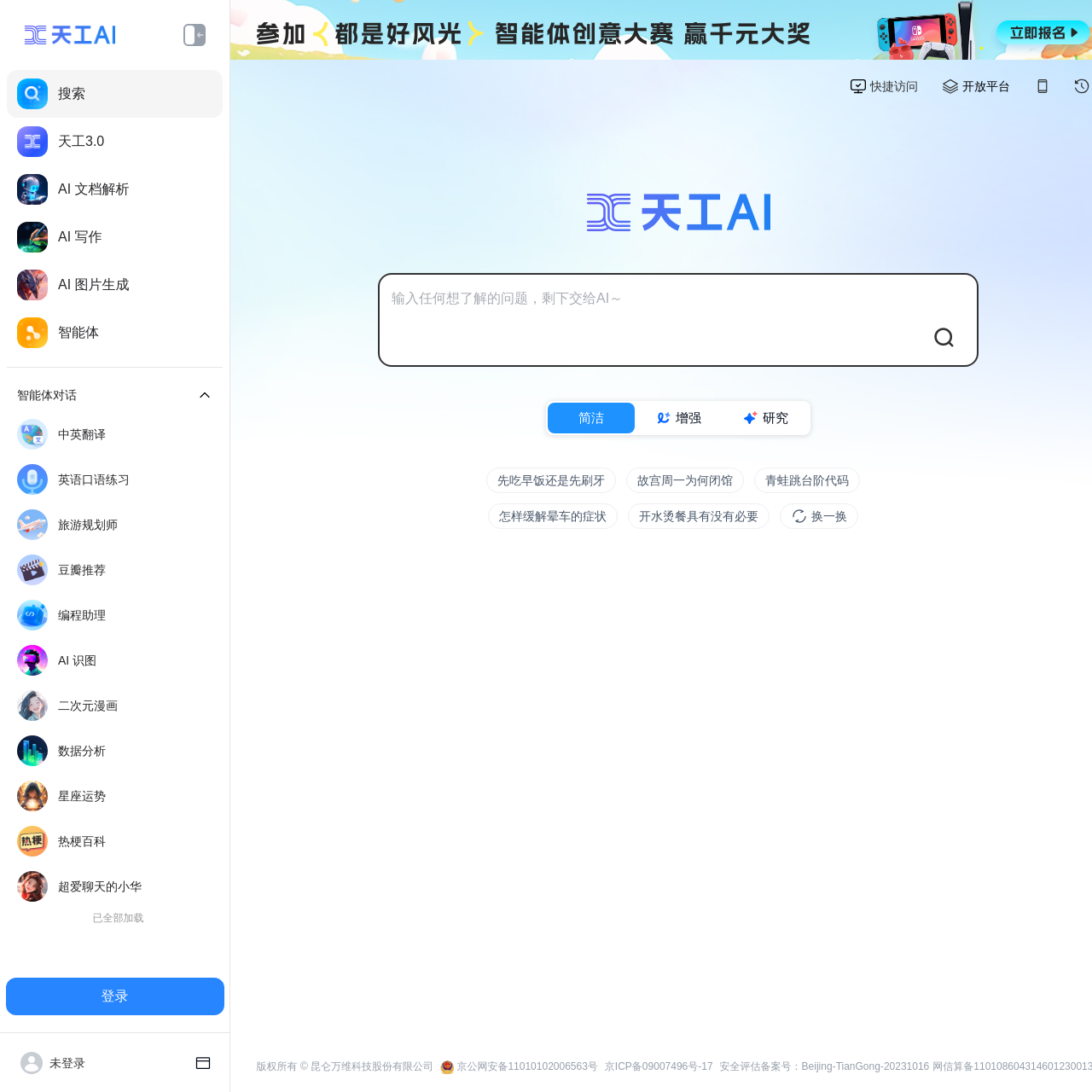Find the bounding box coordinates of the element to click in order to complete this instruction: "Generate AI image". The bounding box coordinates must be four float numbers between 0 and 1, denoted as [left, top, right, bottom].

[0.006, 0.239, 0.204, 0.283]